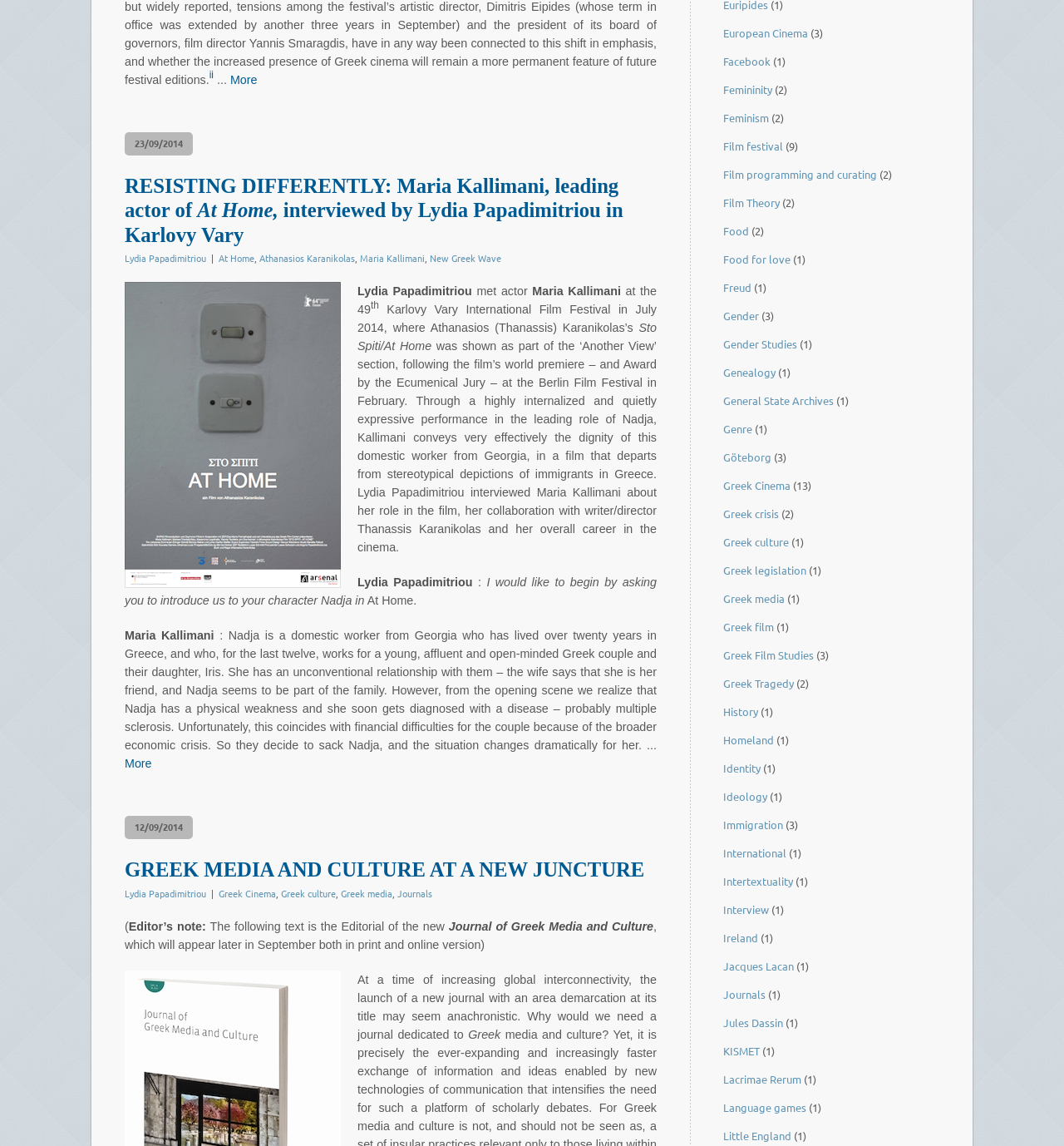What is the disease that Nadja is diagnosed with in the film?
Please craft a detailed and exhaustive response to the question.

The article mentions that Nadja, the character played by Maria Kallimani in the film At Home, is diagnosed with a disease, which is probably multiple sclerosis.